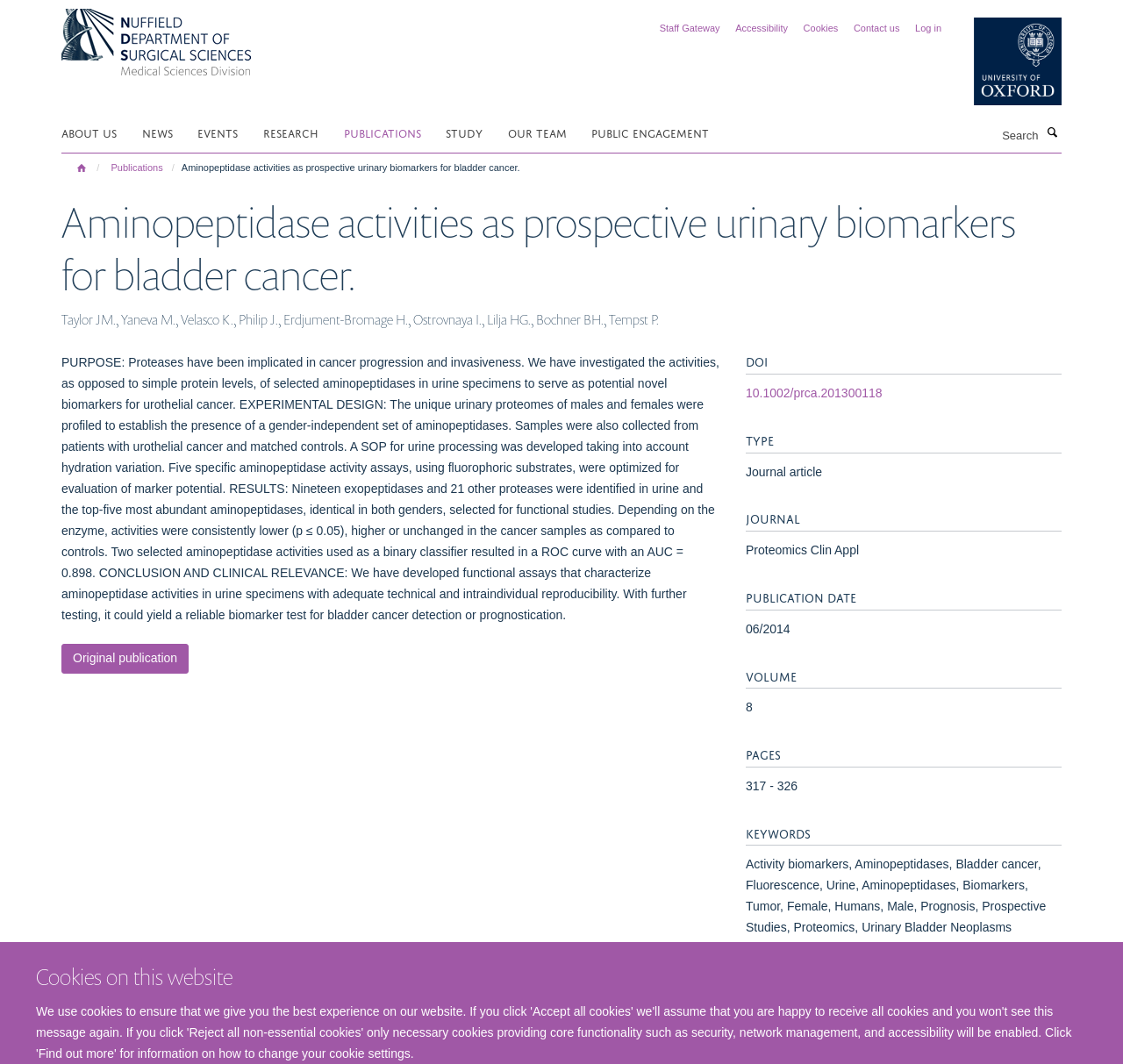What is the publication date of the journal article?
Look at the image and respond with a one-word or short-phrase answer.

06/2014